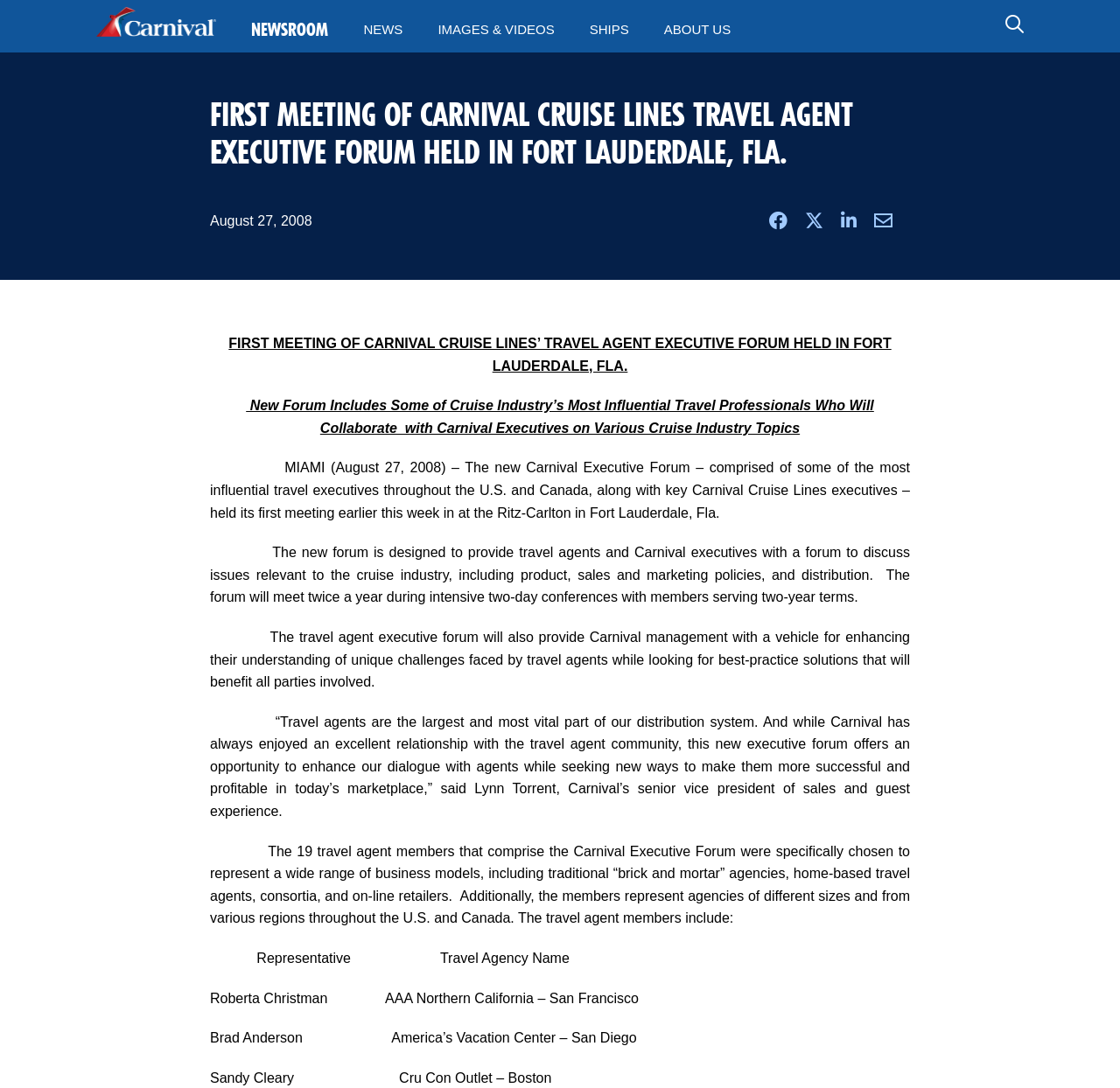Reply to the question with a brief word or phrase: What is the purpose of the Carnival Executive Forum?

To discuss cruise industry topics